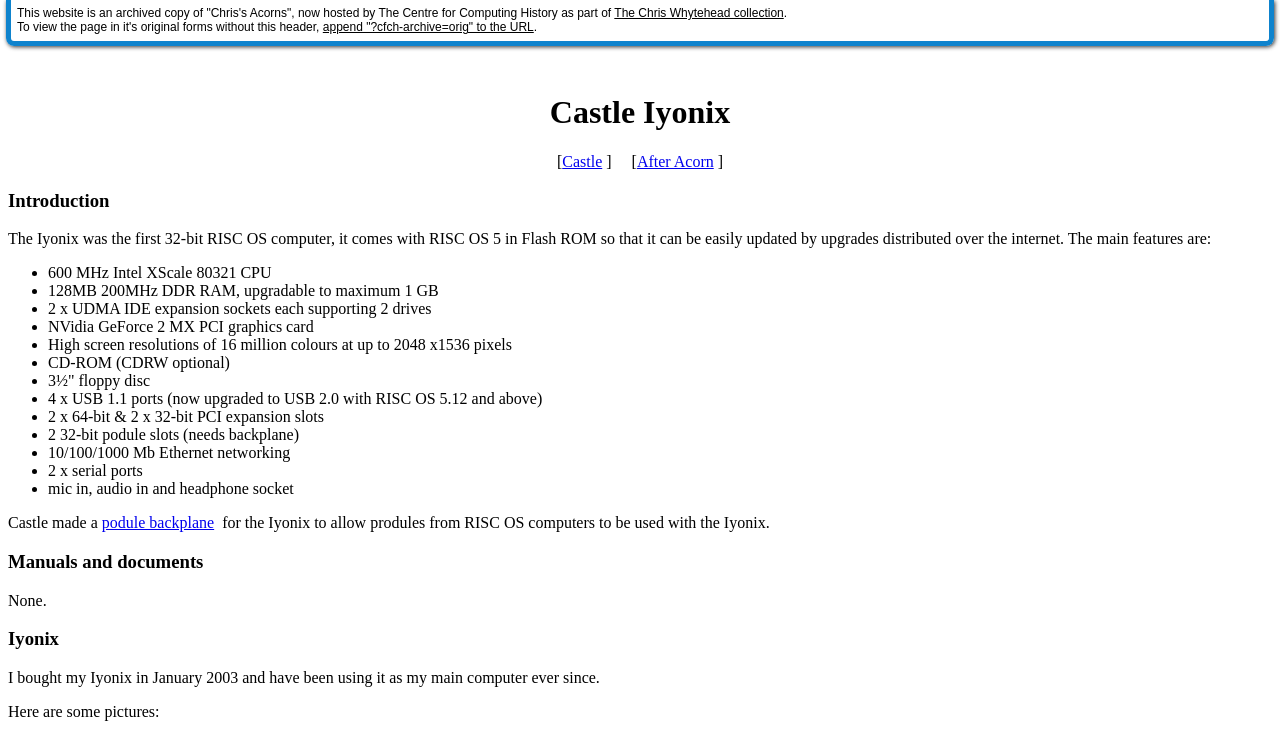How much RAM does the Iyonix computer have? Please answer the question using a single word or phrase based on the image.

128MB